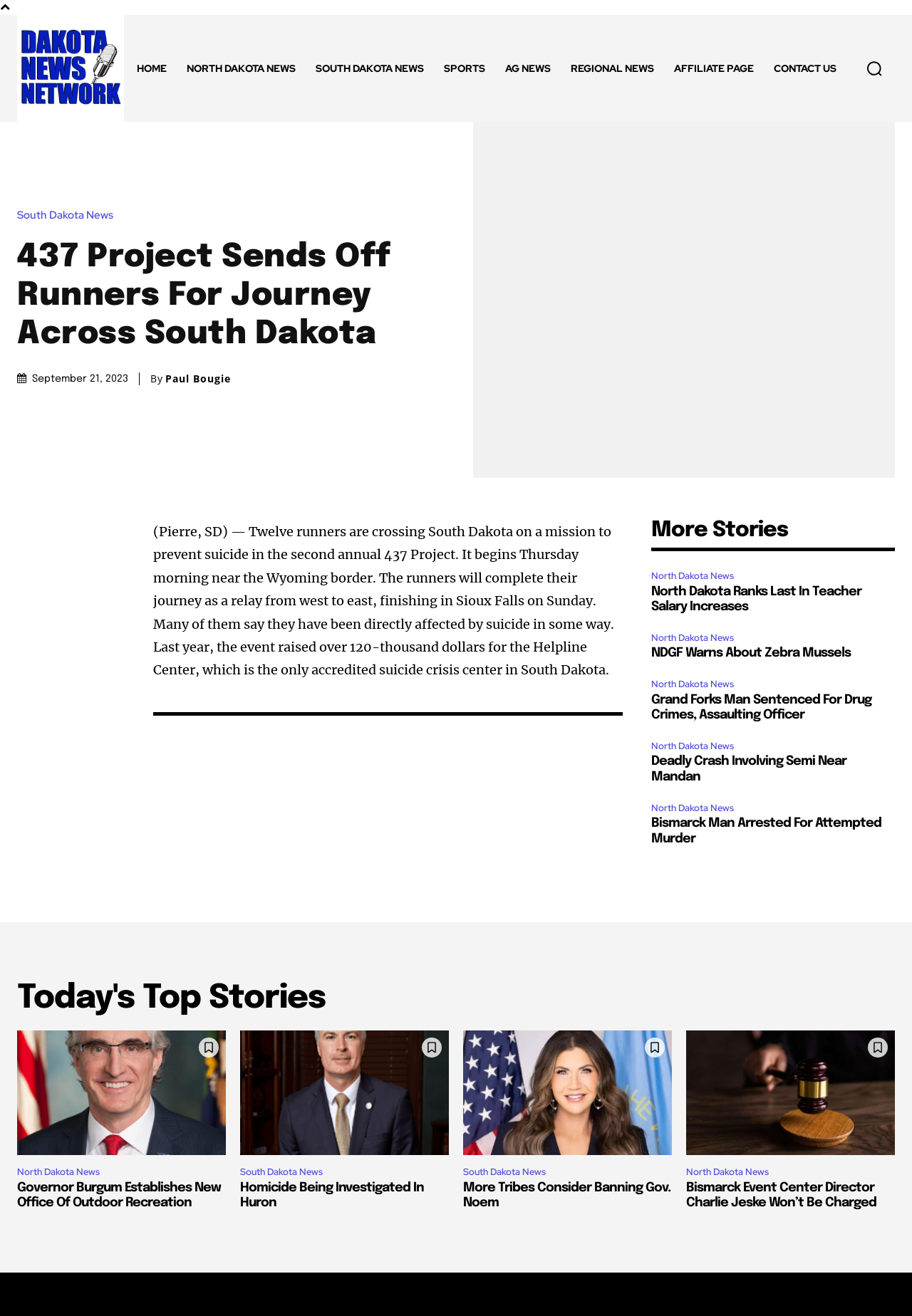Determine the bounding box coordinates of the element's region needed to click to follow the instruction: "Click Load More". Provide these coordinates as four float numbers between 0 and 1, formatted as [left, top, right, bottom].

None